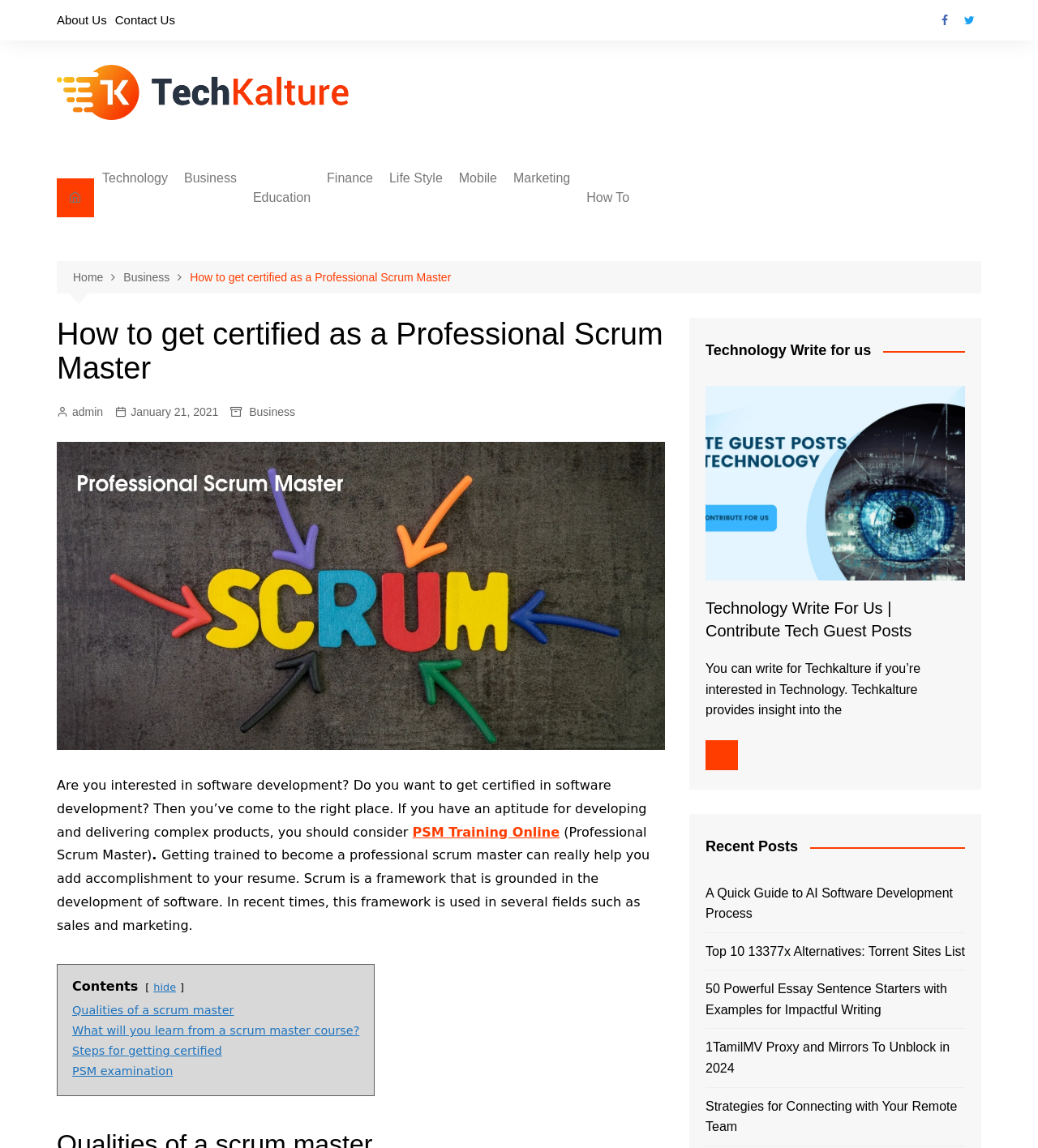Identify and provide the title of the webpage.

How to get certified as a Professional Scrum Master